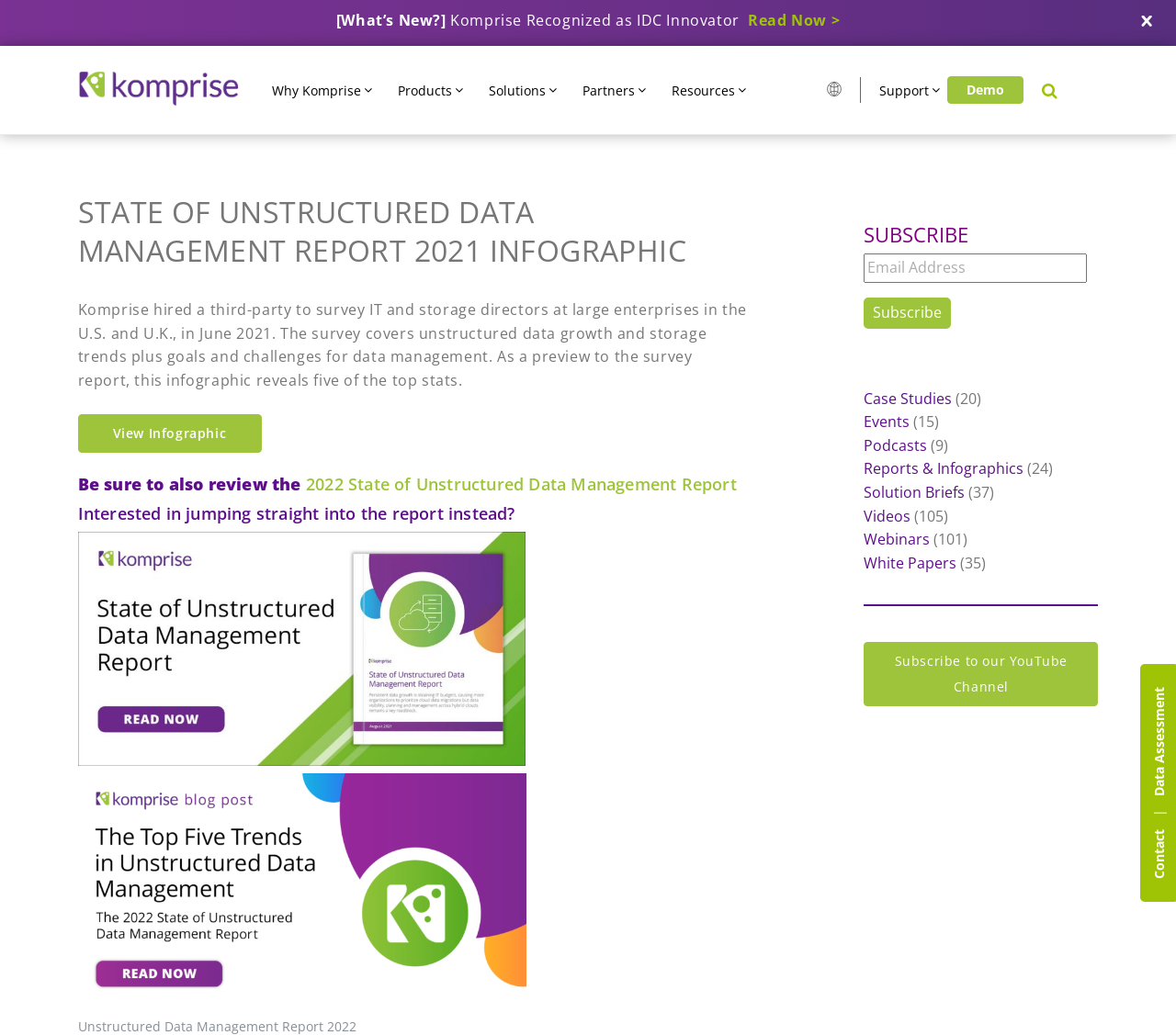What is the purpose of the search box?
Please answer the question with a detailed and comprehensive explanation.

The search box is located at the top right corner of the webpage, and it allows users to search for specific content within the webpage. The placeholder text 'Search for:' suggests that users can enter keywords or phrases to find relevant information.